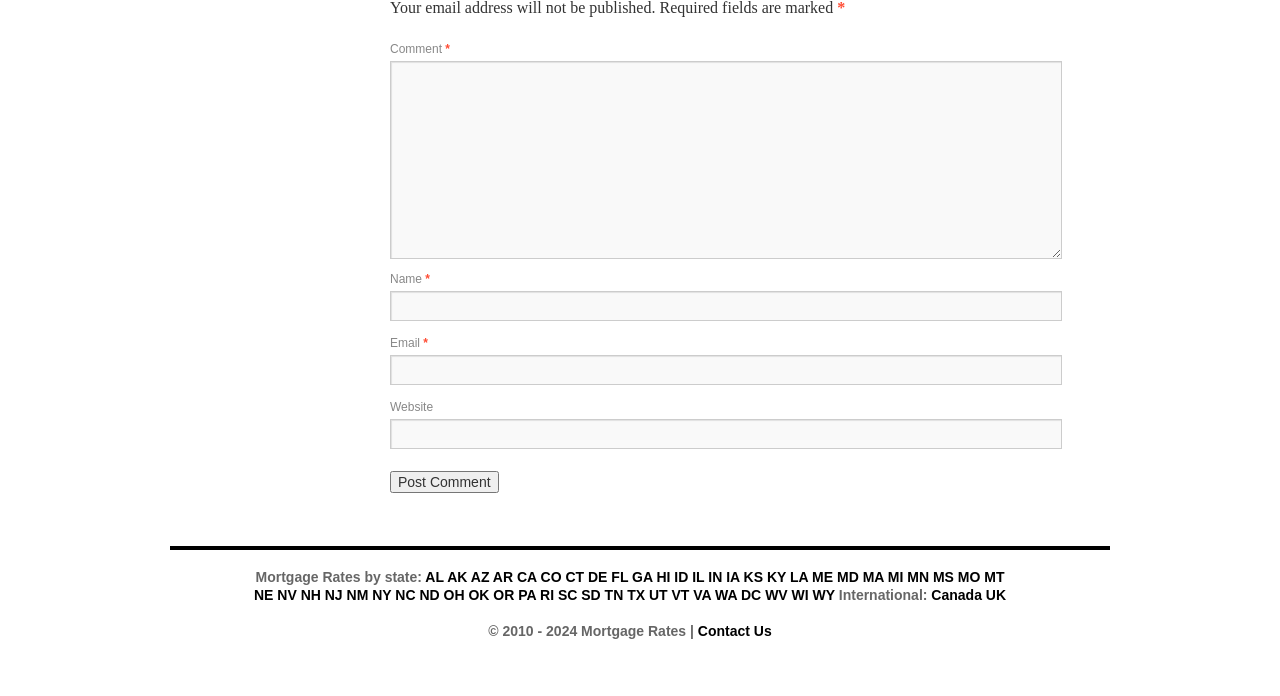Please provide a one-word or short phrase answer to the question:
What is the purpose of the form?

To post a comment